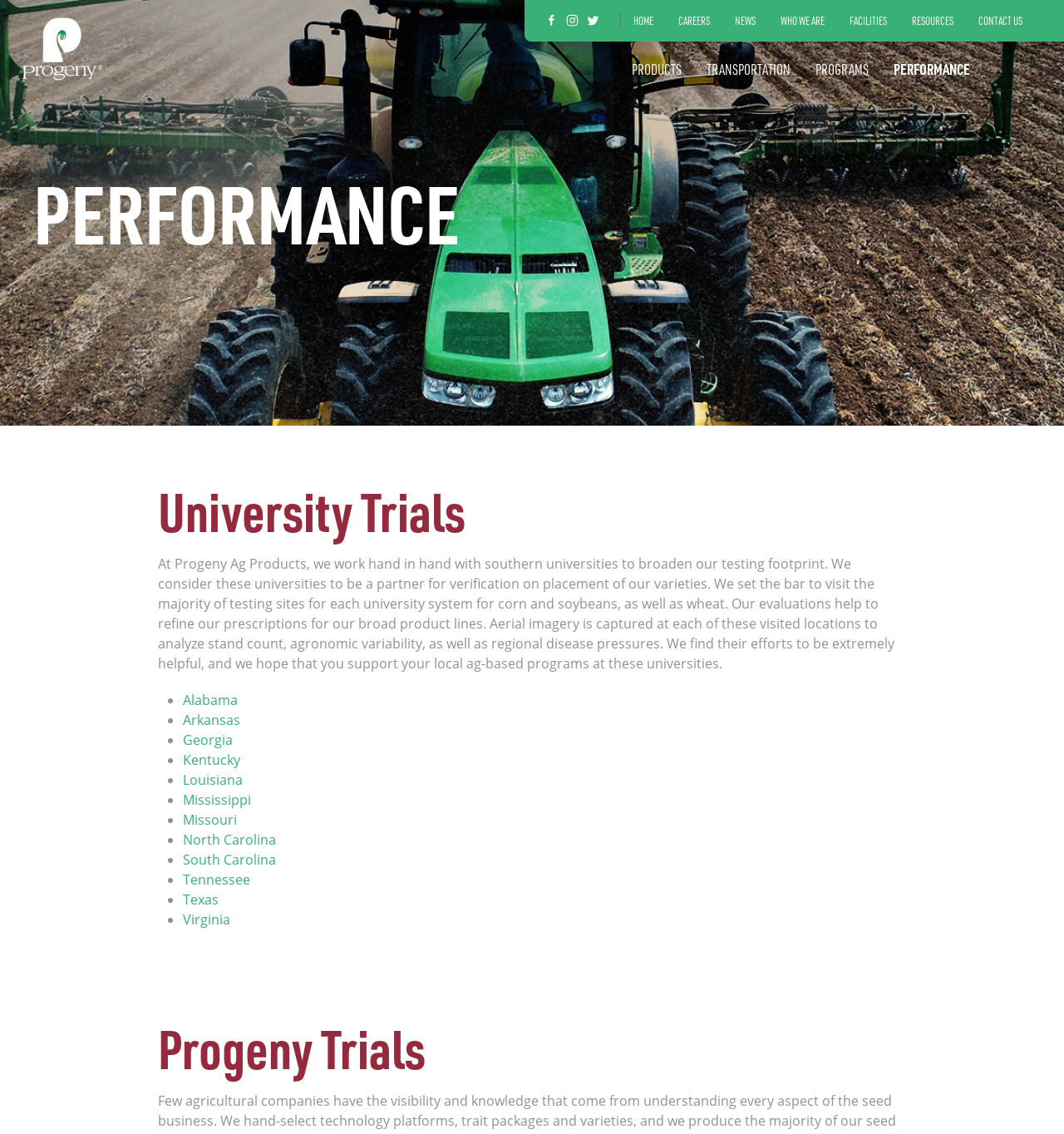Please identify the bounding box coordinates of the clickable area that will fulfill the following instruction: "View PRODUCTS". The coordinates should be in the format of four float numbers between 0 and 1, i.e., [left, top, right, bottom].

[0.593, 0.051, 0.64, 0.071]